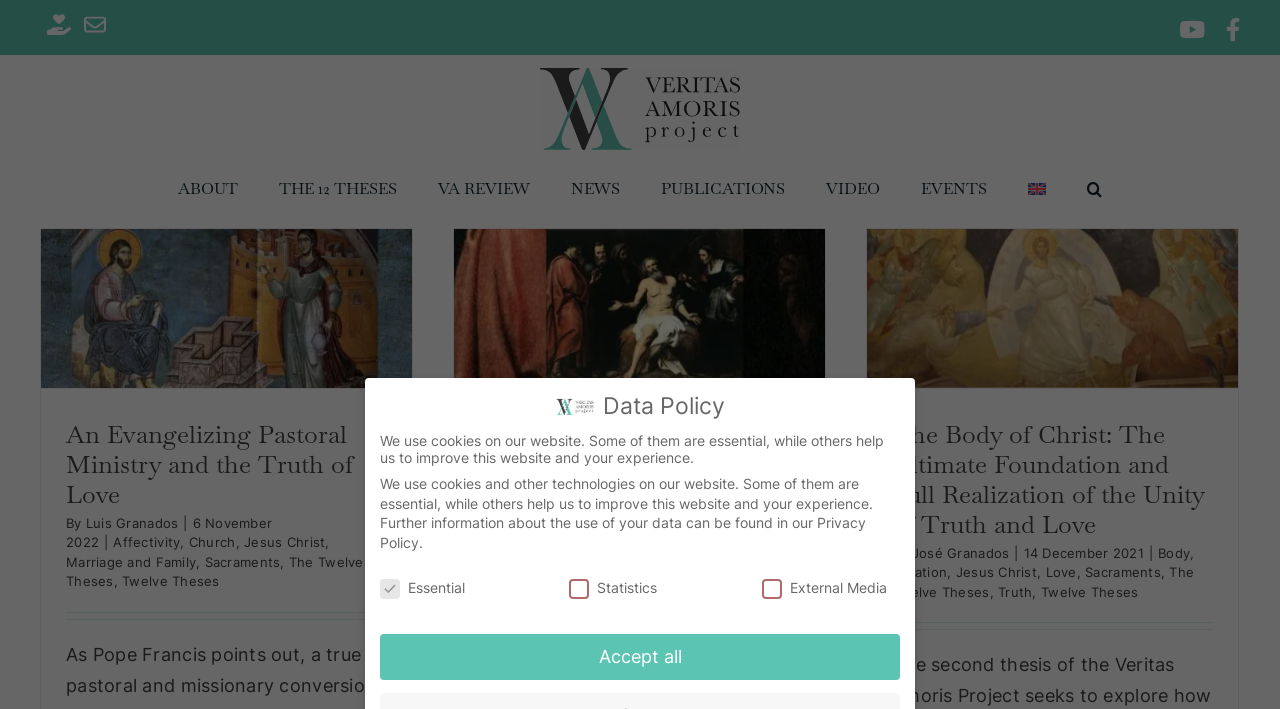Determine the bounding box coordinates of the clickable region to follow the instruction: "Type your email".

None